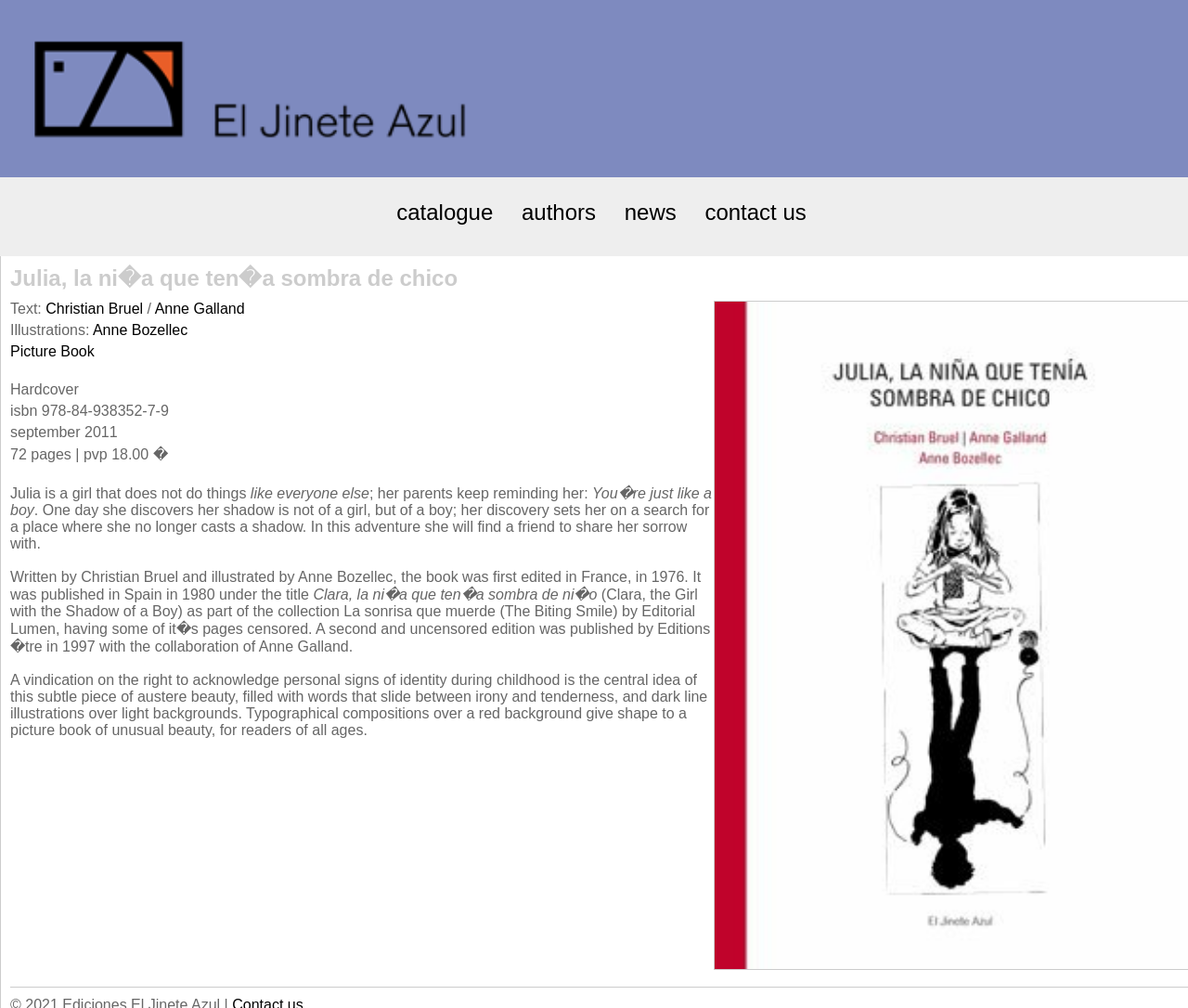Show the bounding box coordinates for the element that needs to be clicked to execute the following instruction: "Contact us". Provide the coordinates in the form of four float numbers between 0 and 1, i.e., [left, top, right, bottom].

[0.593, 0.198, 0.679, 0.223]